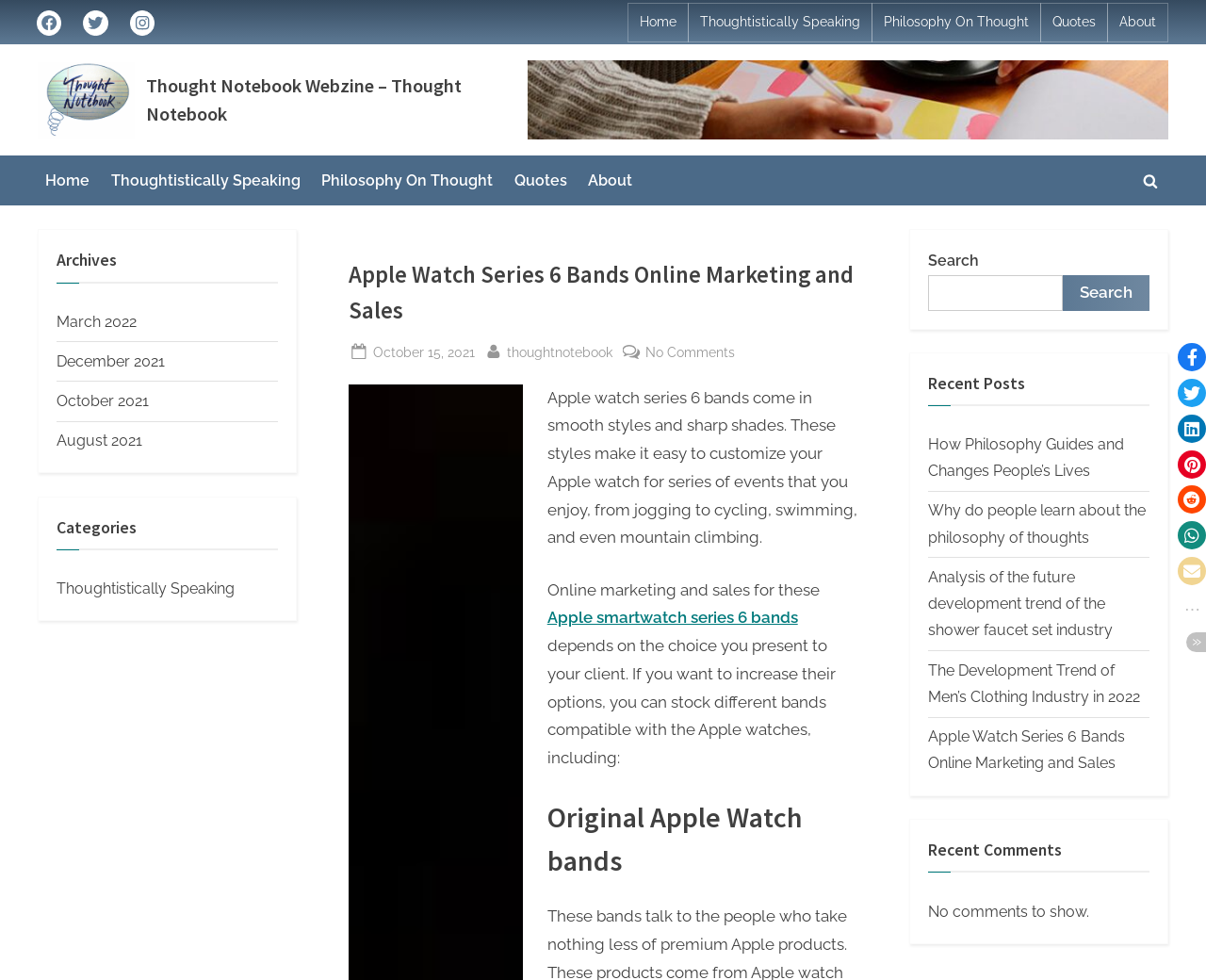Identify the bounding box coordinates of the element to click to follow this instruction: 'Search for something'. Ensure the coordinates are four float values between 0 and 1, provided as [left, top, right, bottom].

[0.77, 0.28, 0.881, 0.317]